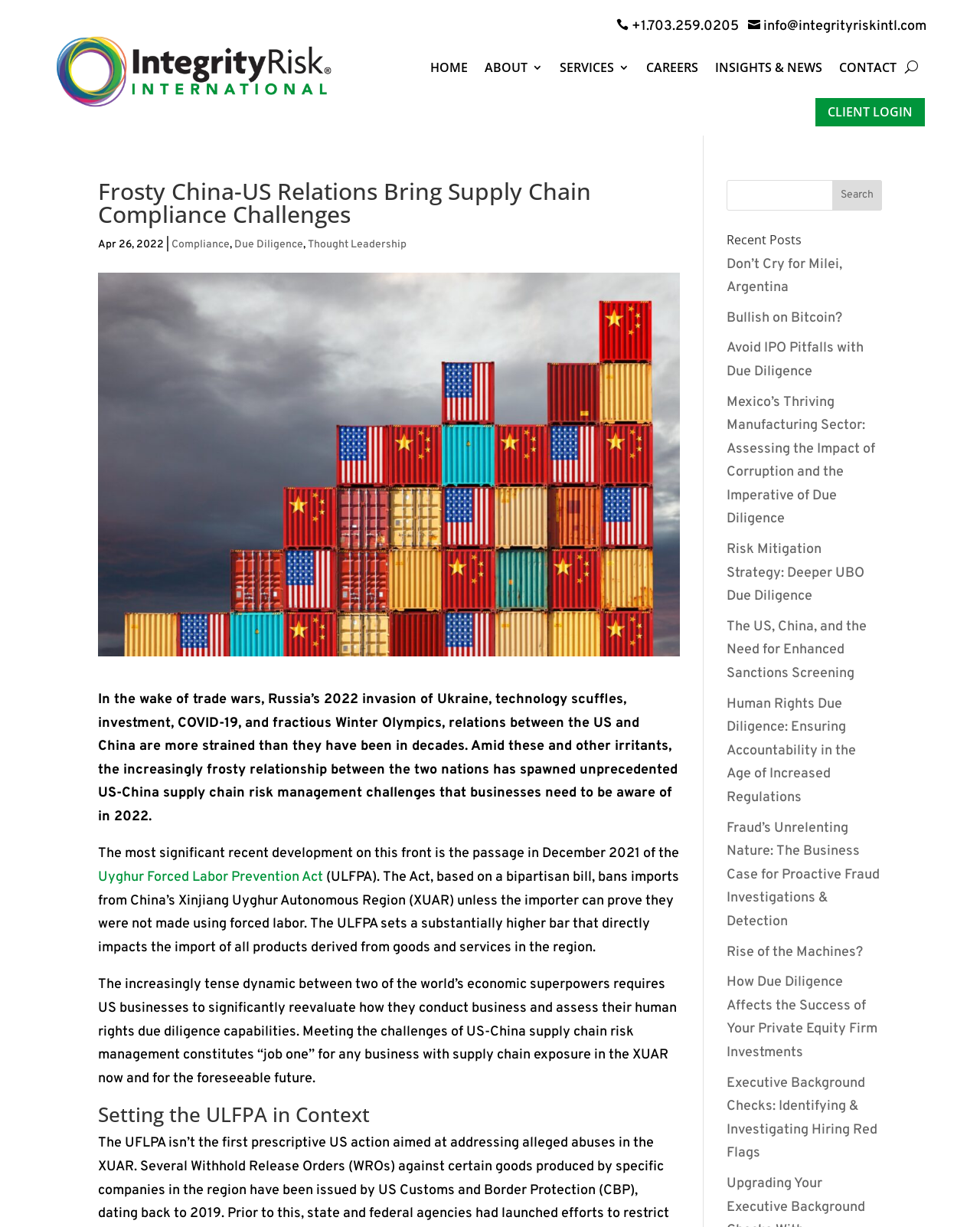Determine the bounding box coordinates for the area that needs to be clicked to fulfill this task: "Click the HOME link". The coordinates must be given as four float numbers between 0 and 1, i.e., [left, top, right, bottom].

[0.439, 0.047, 0.477, 0.067]